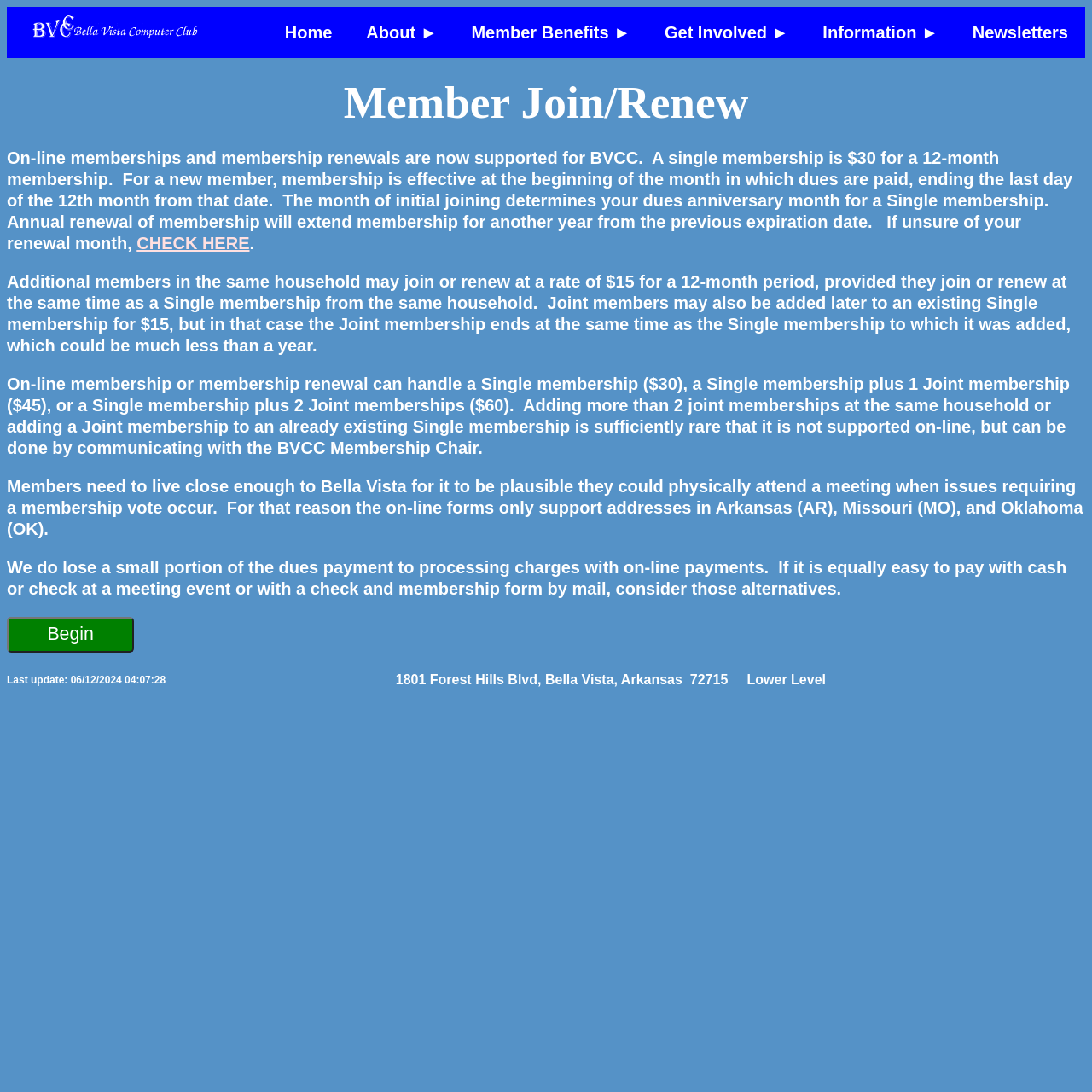Determine the bounding box for the described HTML element: "About". Ensure the coordinates are four float numbers between 0 and 1 in the format [left, top, right, bottom].

[0.32, 0.006, 0.416, 0.053]